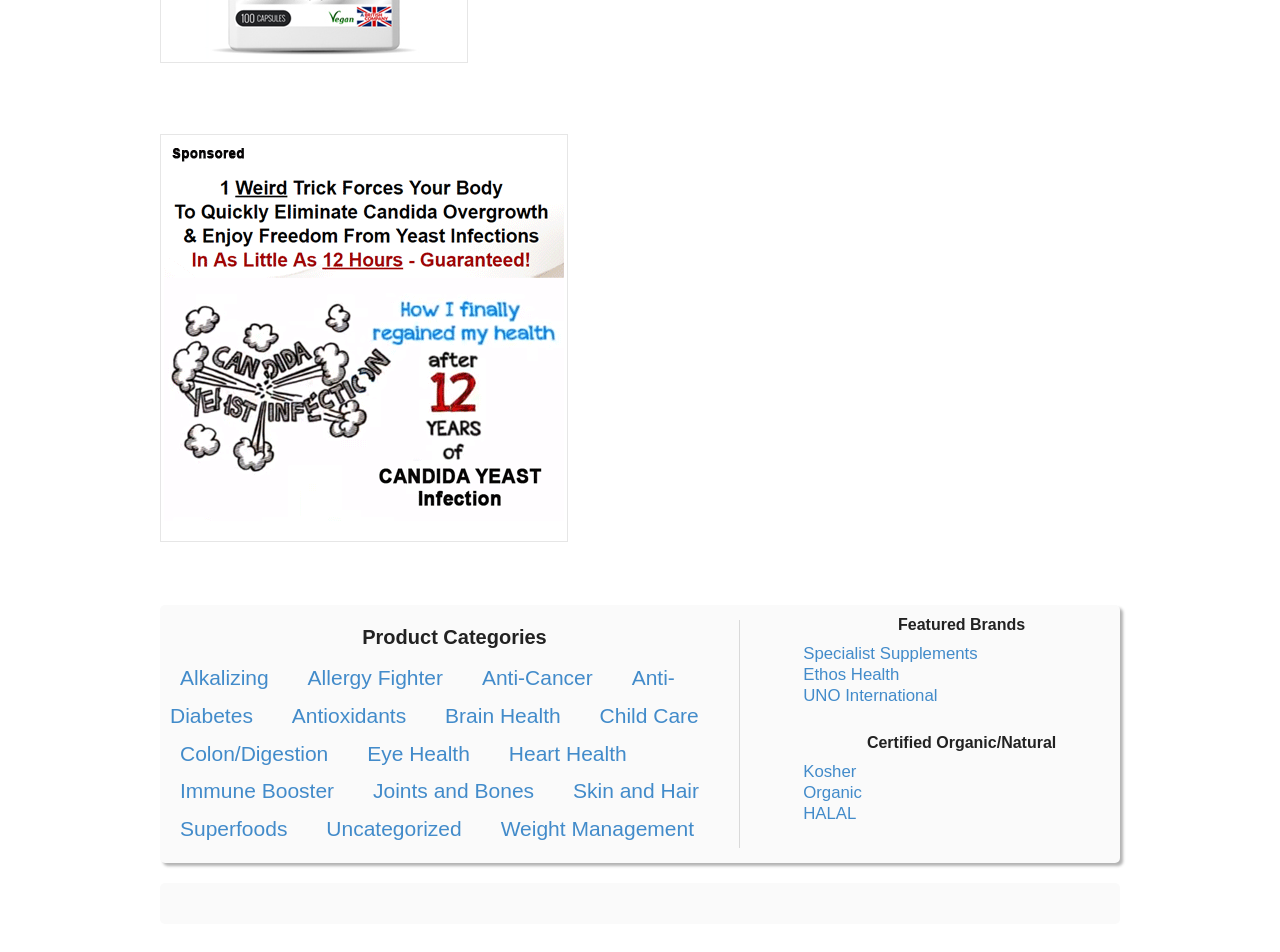What is the second image on the webpage?
Use the screenshot to answer the question with a single word or phrase.

None